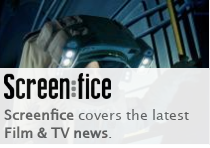Generate a comprehensive caption that describes the image.

The image features the logo and tagline for "Screenfice," a platform dedicated to delivering up-to-date news about films and television. The logo prominently displays the name "Screenfice" in a bold, distinctive font, which draws attention to its role as a news source. Below the logo, the tagline succinctly states, "Screenfice covers the latest Film & TV news," highlighting its focus on the entertainment industry. The background suggests themes relevant to film and TV, aligning with the platform's content offerings. This branding signifies a dedicated space for fans and followers to stay informed about the latest developments in film and television.